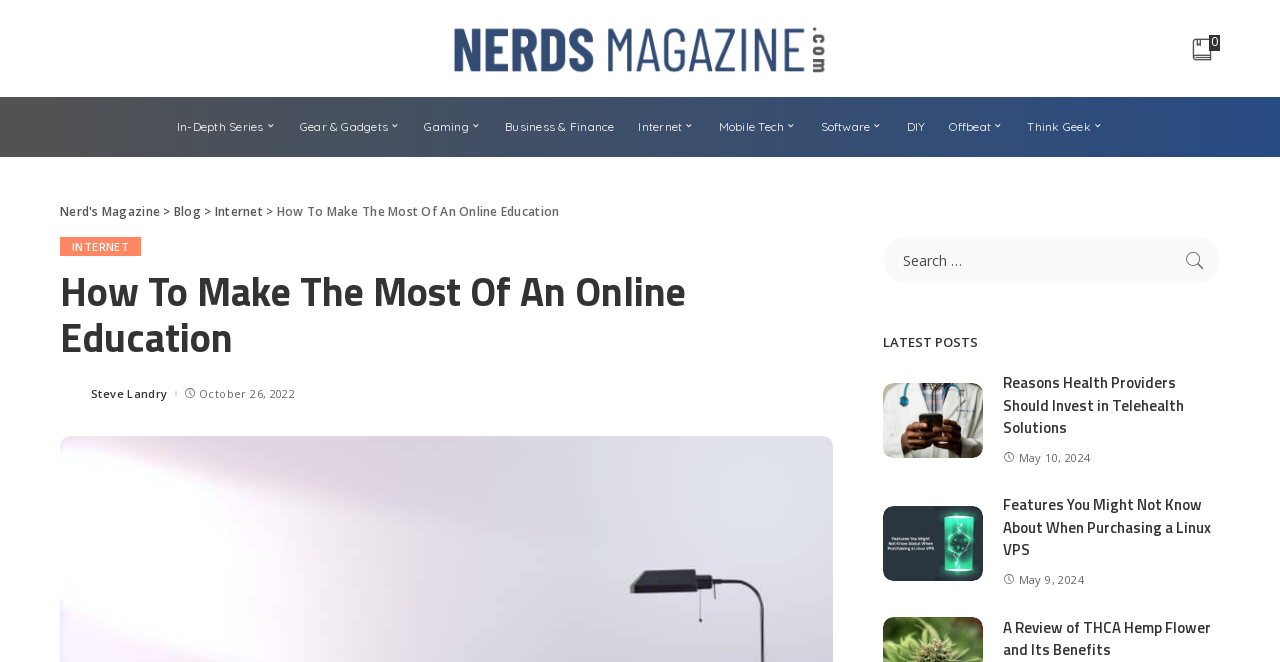Present a detailed account of what is displayed on the webpage.

This webpage is about Nerd's Magazine, an online educational platform. At the top, there is a logo of Nerd's Magazine, which is an image with a link to the magazine's homepage. Next to the logo, there is a small icon with a link to an unknown page. 

Below the logo, there is a main navigation menu with 10 links to different categories, including In-Depth Series, Gear & Gadgets, Gaming, Business & Finance, Internet, Mobile Tech, Software, DIY, Offbeat, and Think Geek. 

On the left side, there is a secondary navigation menu with links to Nerd's Magazine, Blog, and Internet. The main title of the webpage, "How To Make The Most Of An Online Education", is displayed prominently below the secondary navigation menu. 

Below the title, there is an article with the same title, written by Steve Landry, and posted on October 26, 2022. The article is the main content of the webpage. 

On the right side, there is a search bar with a search button. Below the search bar, there is a section titled "LATEST POSTS" with three latest articles. Each article has a title, a link to the article, and a posting date. The articles are about telehealth solutions, Linux VPS, and THCA Hemp Flower.